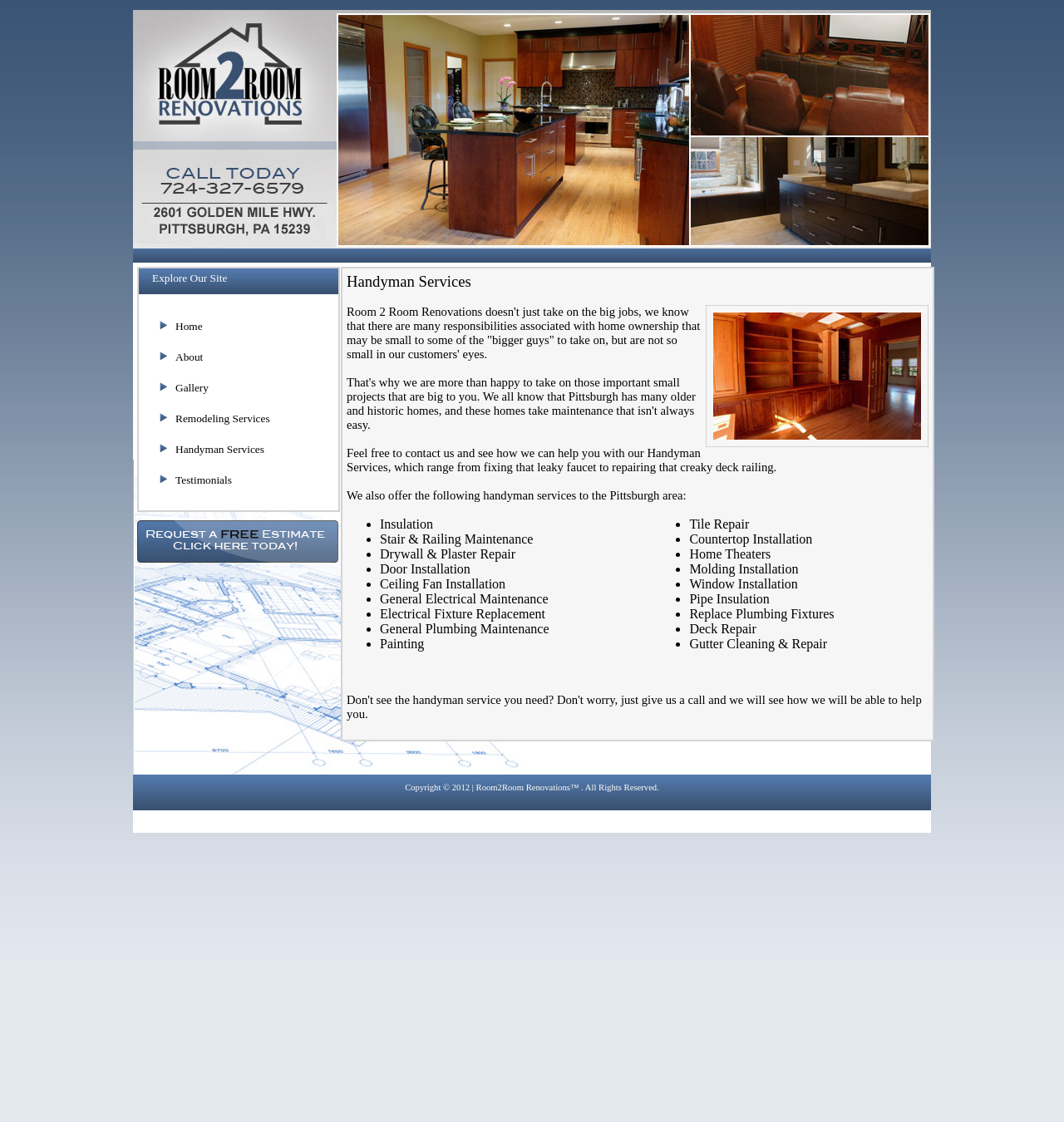Give a detailed explanation of the elements present on the webpage.

The webpage is about Room2Room Renovations, a handyman service provider. At the top, there is a logo image with the company's name and contact information. Below the logo, there is a navigation menu with links to different sections of the website, including Home, About, Gallery, Remodeling Services, Handyman Services, and Testimonials.

The main content of the page is about the Handyman Services offered by Room2Room Renovations. The text explains that the company takes on small projects that may be important to their customers, even if they are not big jobs. They provide a range of services, including fixing leaky faucets, repairing creaky deck railings, and more.

The services are listed in two columns, with bullet points and brief descriptions. The services include insulation, stair and railing maintenance, drywall and plaster repair, door installation, ceiling fan installation, general electrical maintenance, electrical fixture replacement, general plumbing maintenance, painting, tile repair, countertop installation, home theaters, molding installation, window installation, pipe insulation, replacing plumbing fixtures, deck repair, and gutter cleaning and repair.

At the bottom of the page, there is a copyright notice with the company's name and the year 2012.